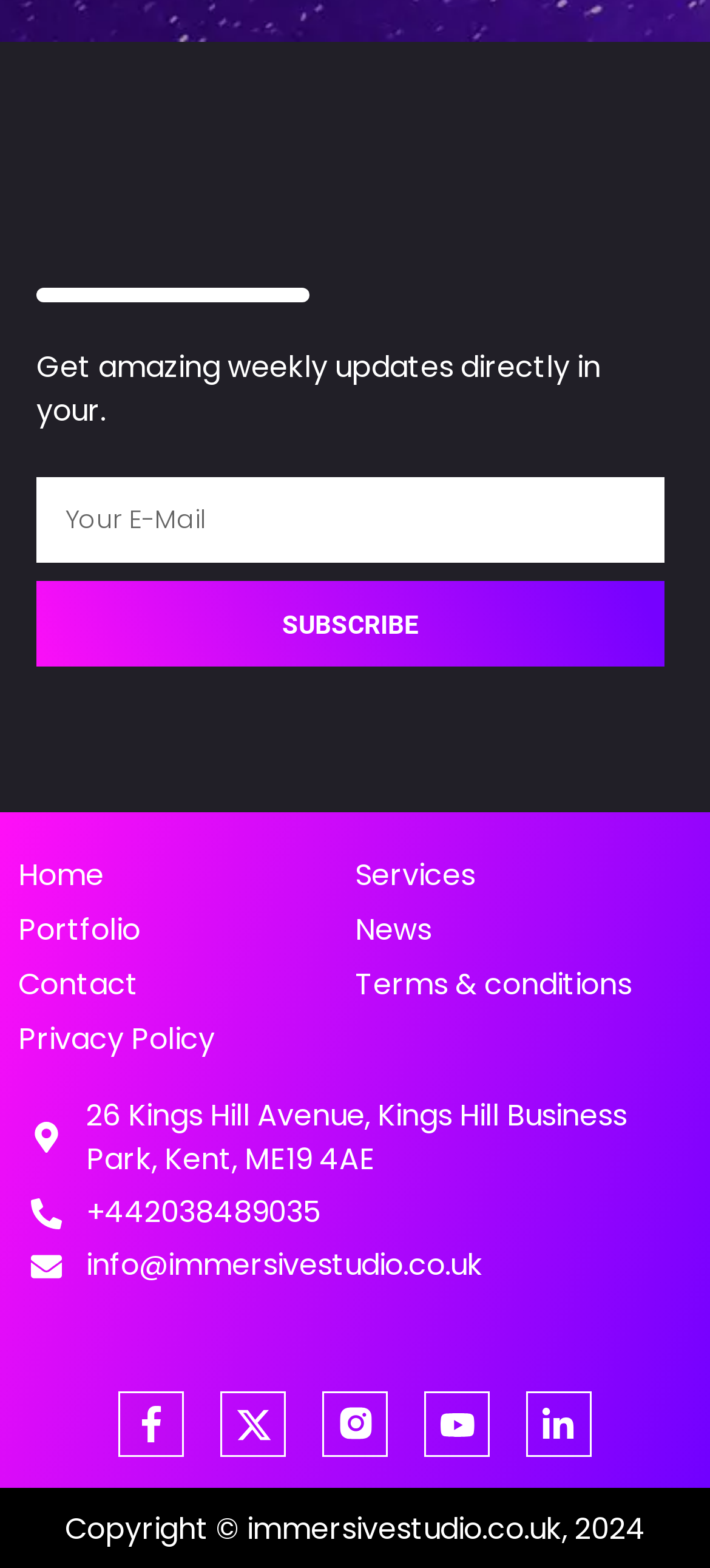What year is the copyright for?
Please respond to the question with a detailed and informative answer.

I found the copyright information at the very bottom of the page, which states 'Copyright © immersivestudio.co.uk, 2024', indicating that the copyright is for the year 2024.